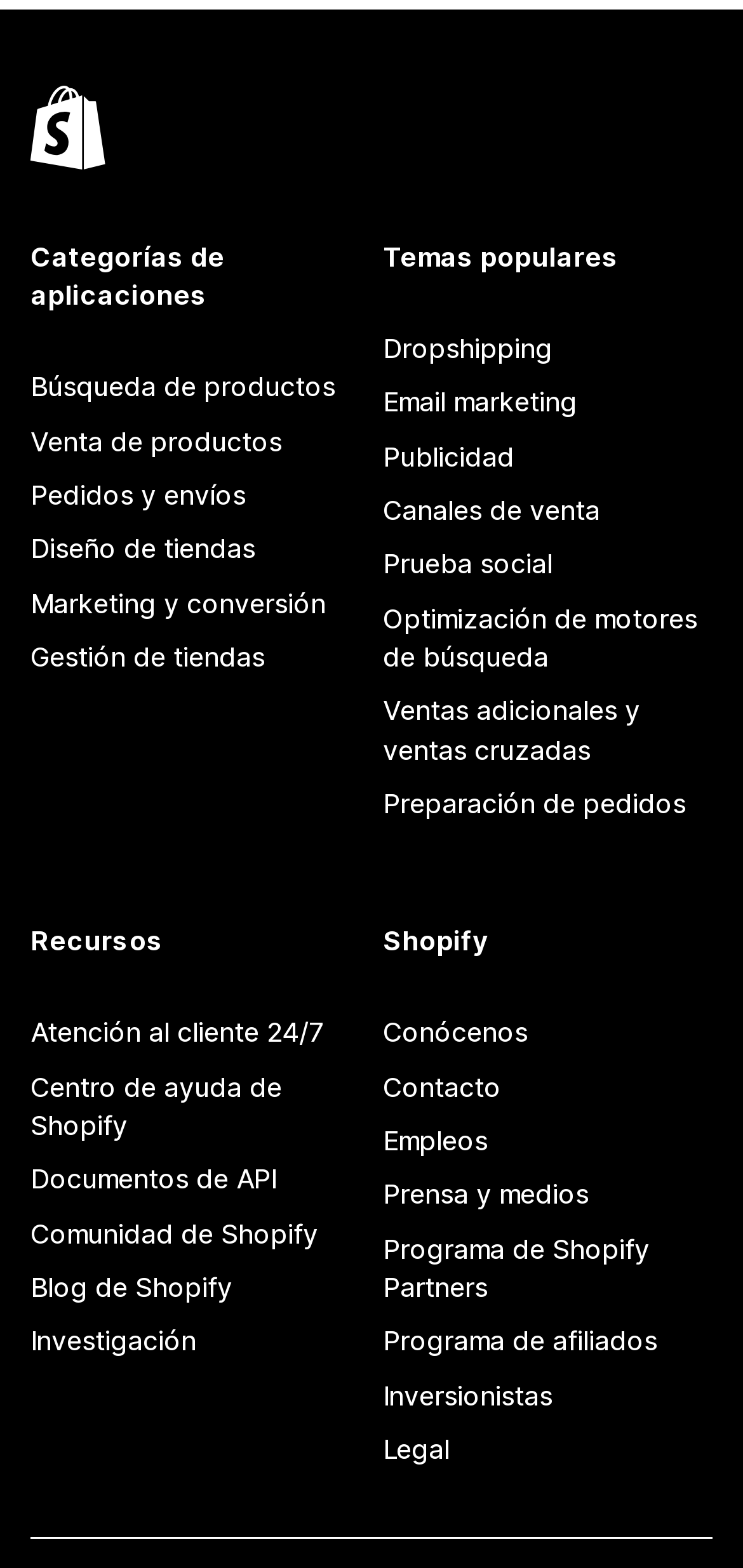Could you indicate the bounding box coordinates of the region to click in order to complete this instruction: "Learn about dropshipping".

[0.515, 0.205, 0.959, 0.24]